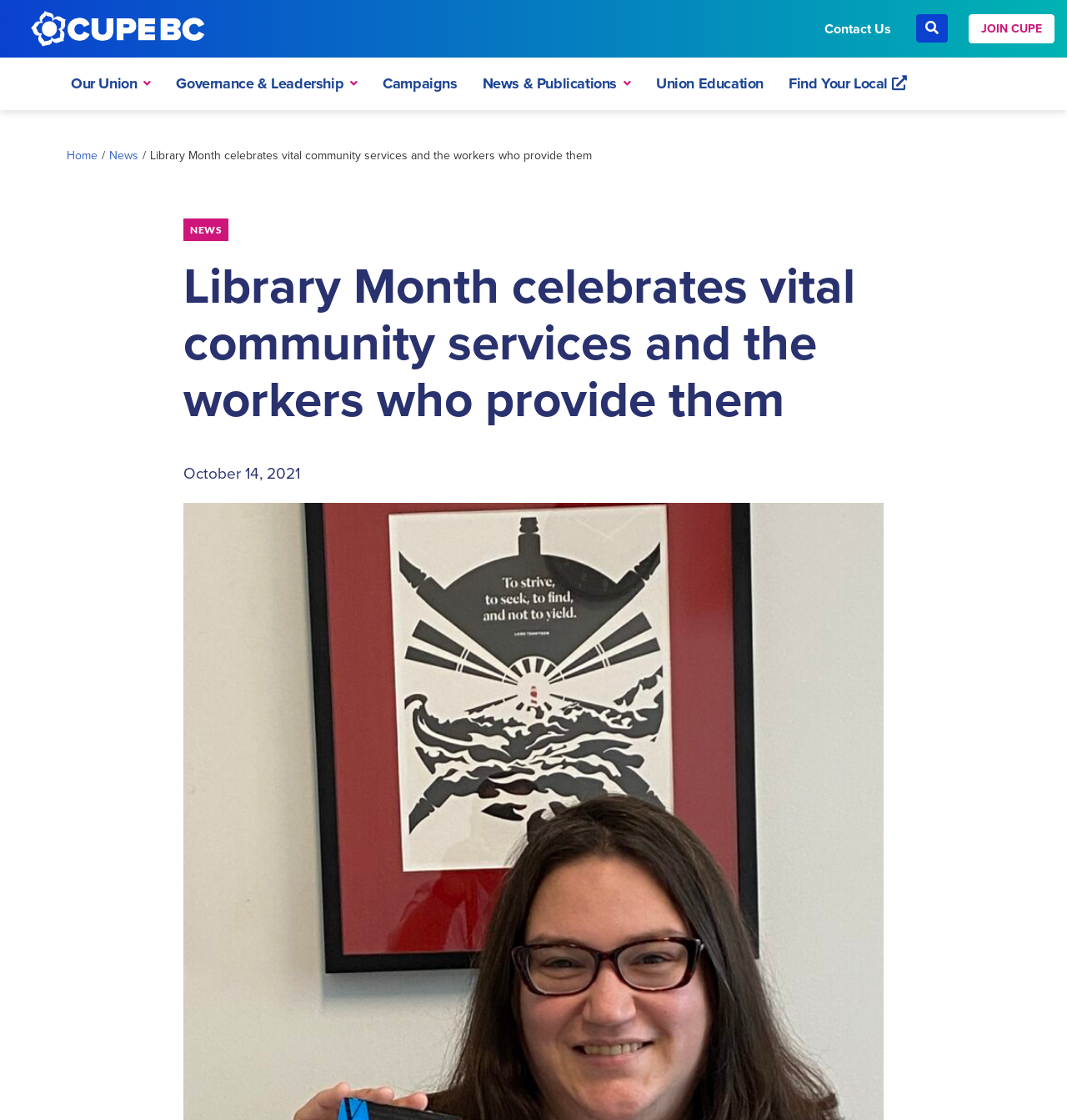Extract the bounding box coordinates for the described element: "join cupe join cupe". The coordinates should be represented as four float numbers between 0 and 1: [left, top, right, bottom].

[0.908, 0.013, 0.988, 0.039]